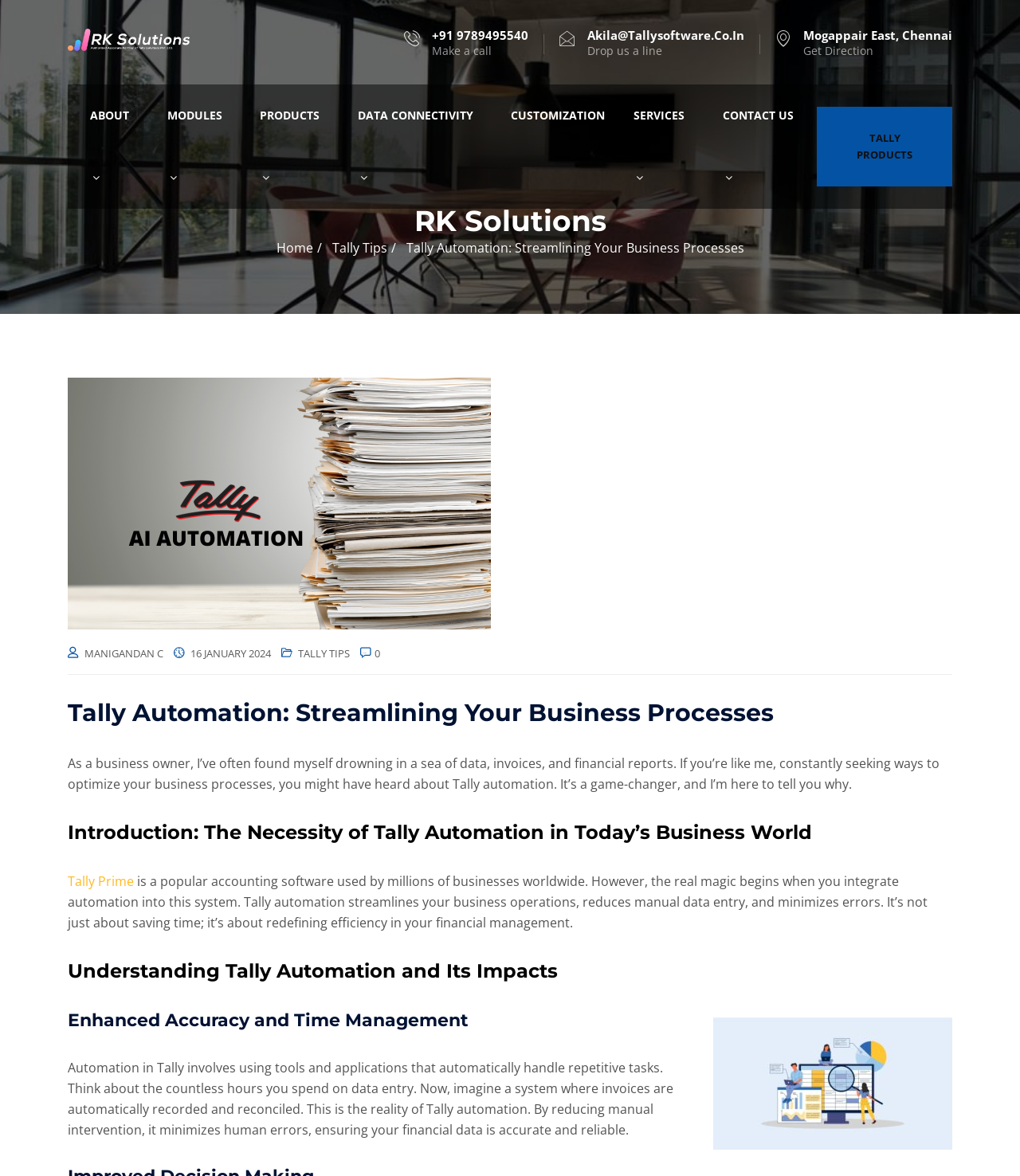Locate the bounding box coordinates of the area where you should click to accomplish the instruction: "Call +91 9789495540".

[0.423, 0.023, 0.518, 0.037]